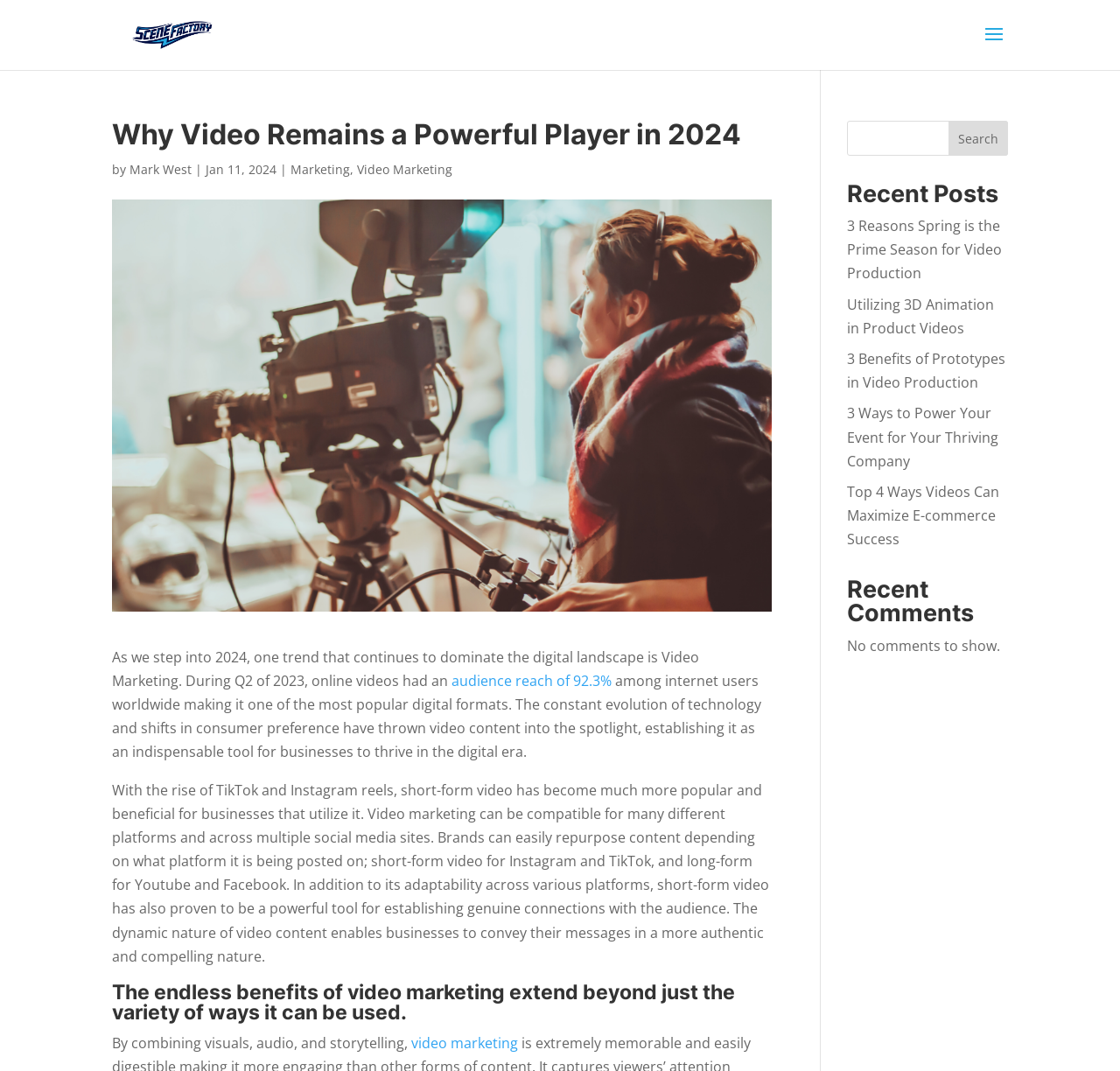Identify the bounding box coordinates of the region that needs to be clicked to carry out this instruction: "Check the 'Recent Posts'". Provide these coordinates as four float numbers ranging from 0 to 1, i.e., [left, top, right, bottom].

[0.756, 0.17, 0.9, 0.2]